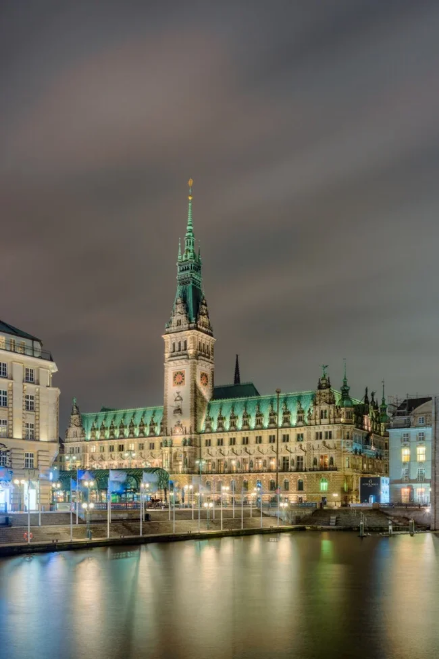Offer a thorough description of the image.

This captivating photograph showcases the stunning Hamburg City Hall, beautifully illuminated at night. The historic building, with its distinct architecture, features a tall clock tower adorned with a spire, which reaches majestically towards the sky. The intricate details of the facade are highlighted by the soft glow of lights, accentuating the green copper roof and ornate sculptures. The scene is reflected in the tranquil waters of the Kleine Alster, further enhancing the serene atmosphere. Surrounding the hall, modern structures blend seamlessly, showcasing the contrast between Hamburg's rich history and contemporary life. This artwork, by photographer Michael Valjak, captures the essence of Hamburg, offering a breathtaking view from the Alster Arcades and inviting viewers to appreciate the city's architectural beauty.